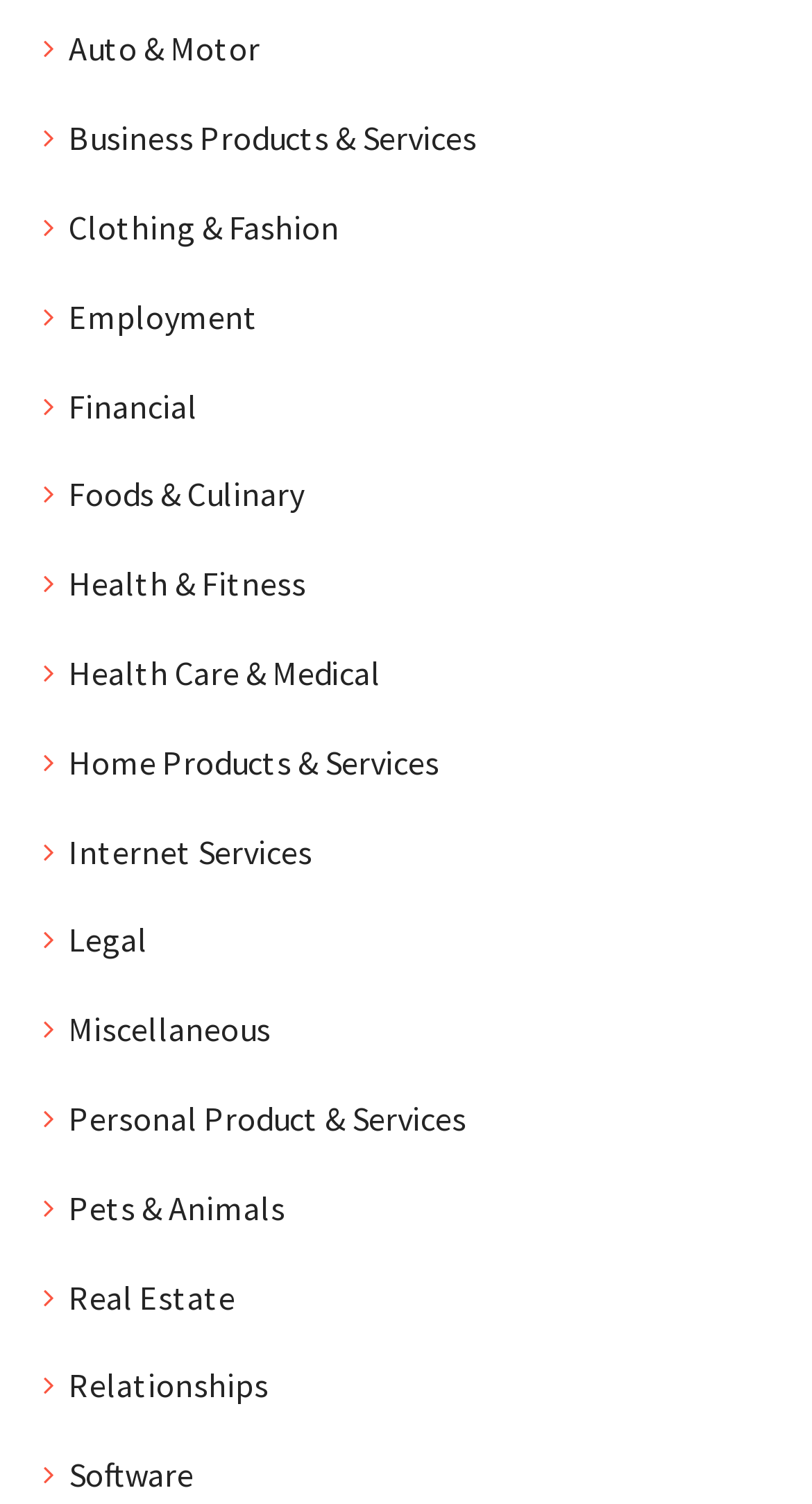What is the first category?
Give a one-word or short phrase answer based on the image.

Auto & Motor